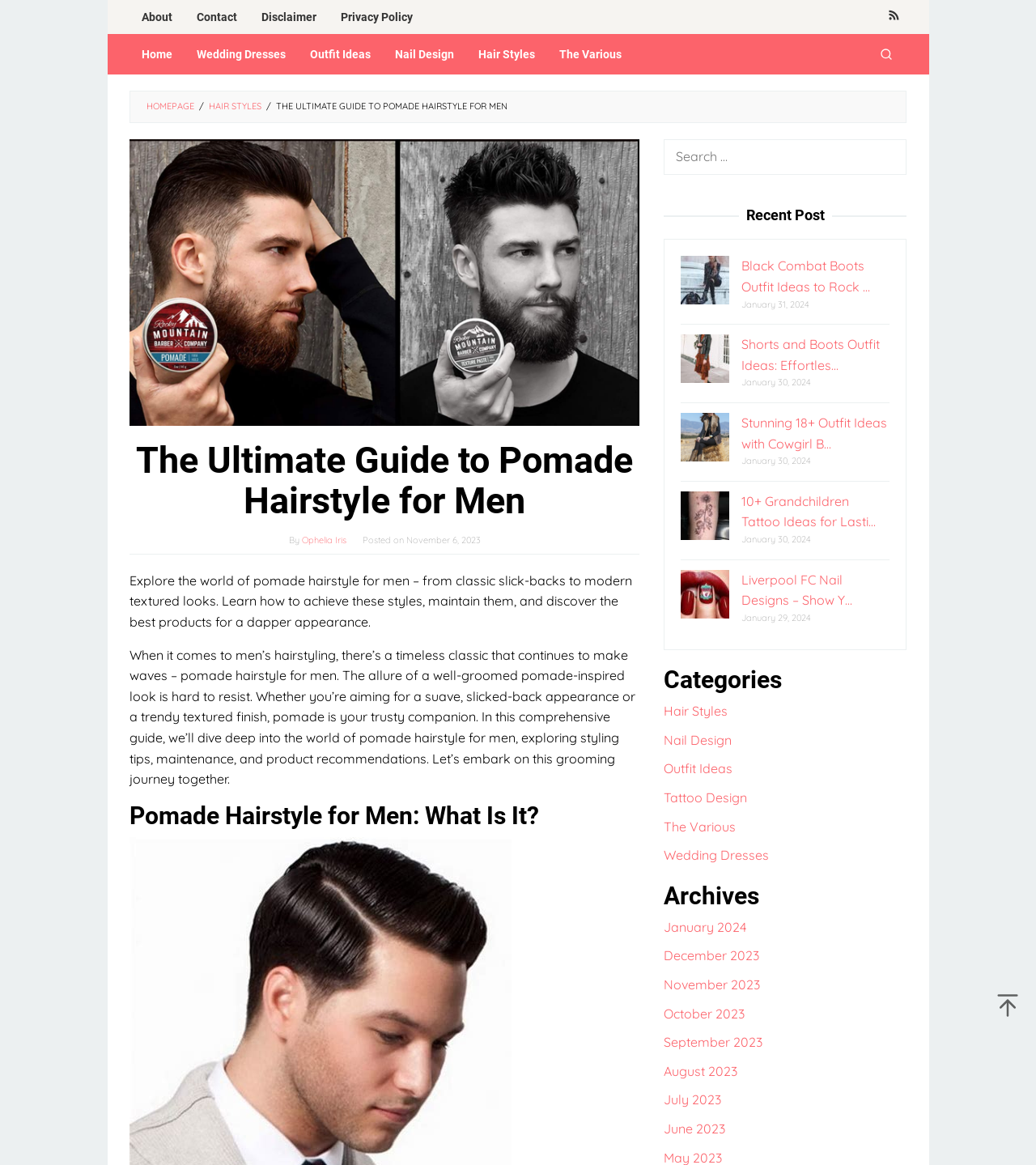Who wrote the article 'The Ultimate Guide to Pomade Hairstyle for Men'?
Provide a detailed and extensive answer to the question.

The author's name is mentioned in the article metadata, specifically in the 'By' section, which states 'By Ophelia Iris'.